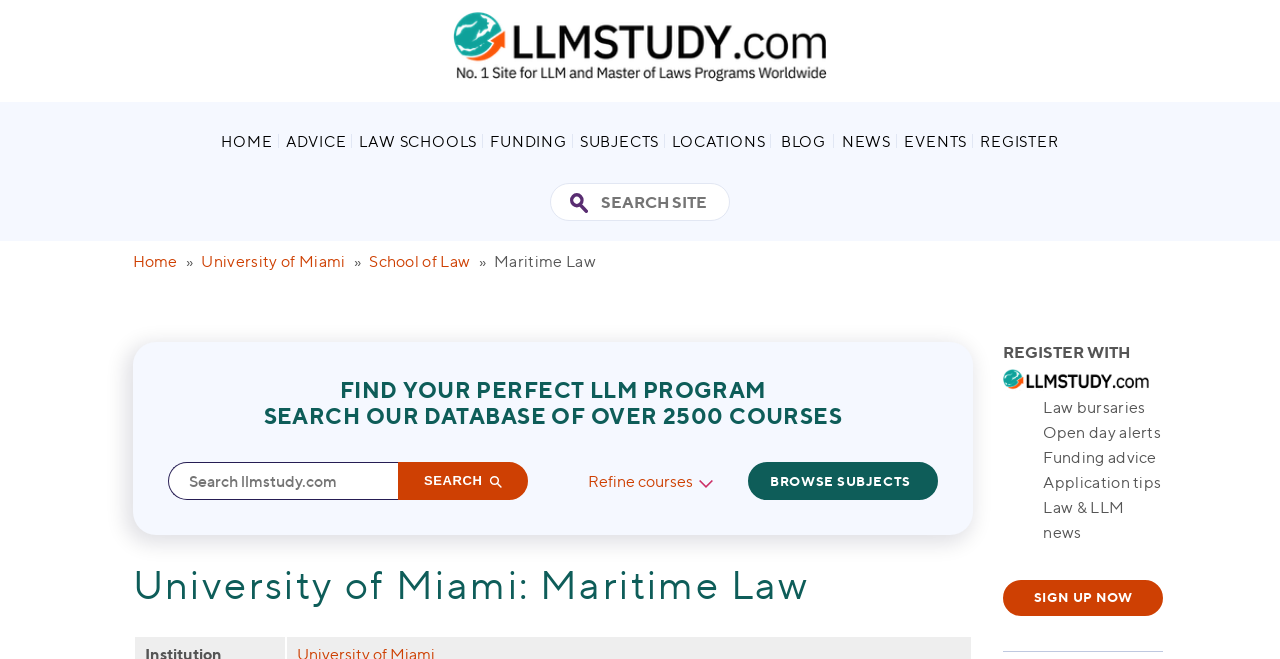Analyze the image and deliver a detailed answer to the question: What is the name of the university being explored?

The question can be answered by looking at the breadcrumb navigation links at the top of the webpage, where 'University of Miami' is listed as the second link.